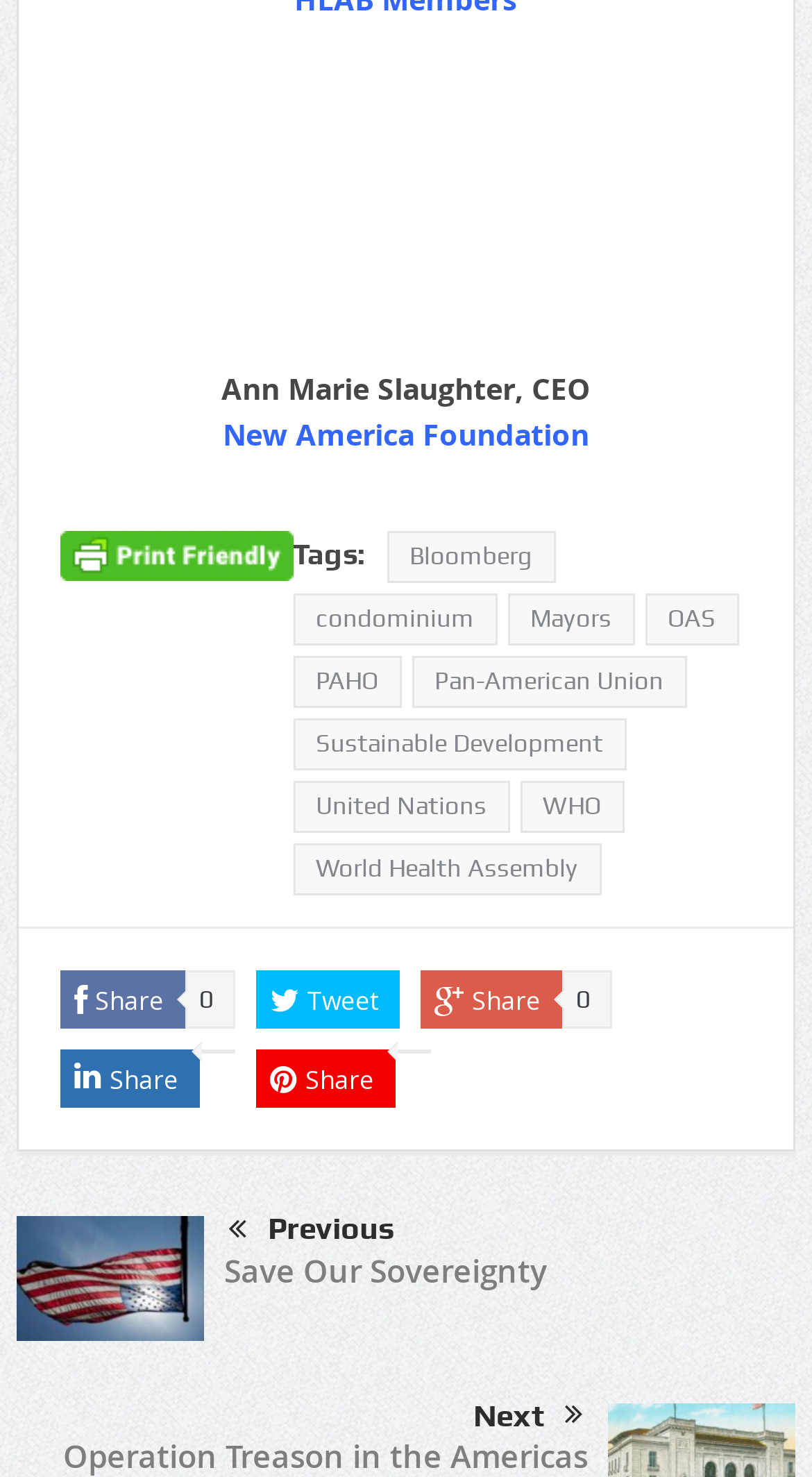Refer to the image and offer a detailed explanation in response to the question: Who is the CEO mentioned on the webpage?

The webpage mentions Ann Marie Slaughter as the CEO, which is indicated by the StaticText element with the text 'Ann Marie Slaughter, CEO'.